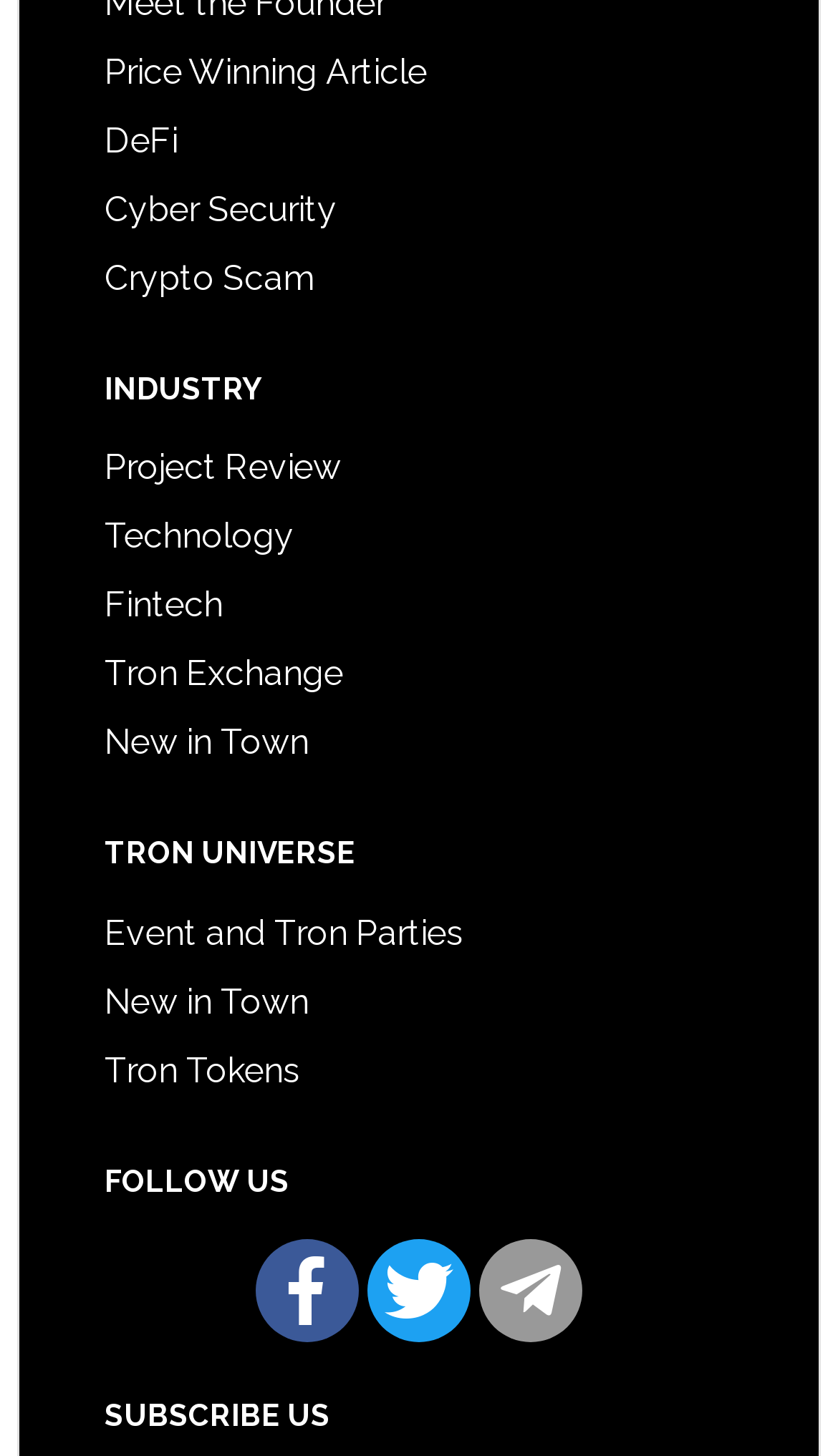For the following element description, predict the bounding box coordinates in the format (top-left x, top-left y, bottom-right x, bottom-right y). All values should be floating point numbers between 0 and 1. Description: title="Telegram"

[0.572, 0.851, 0.695, 0.922]